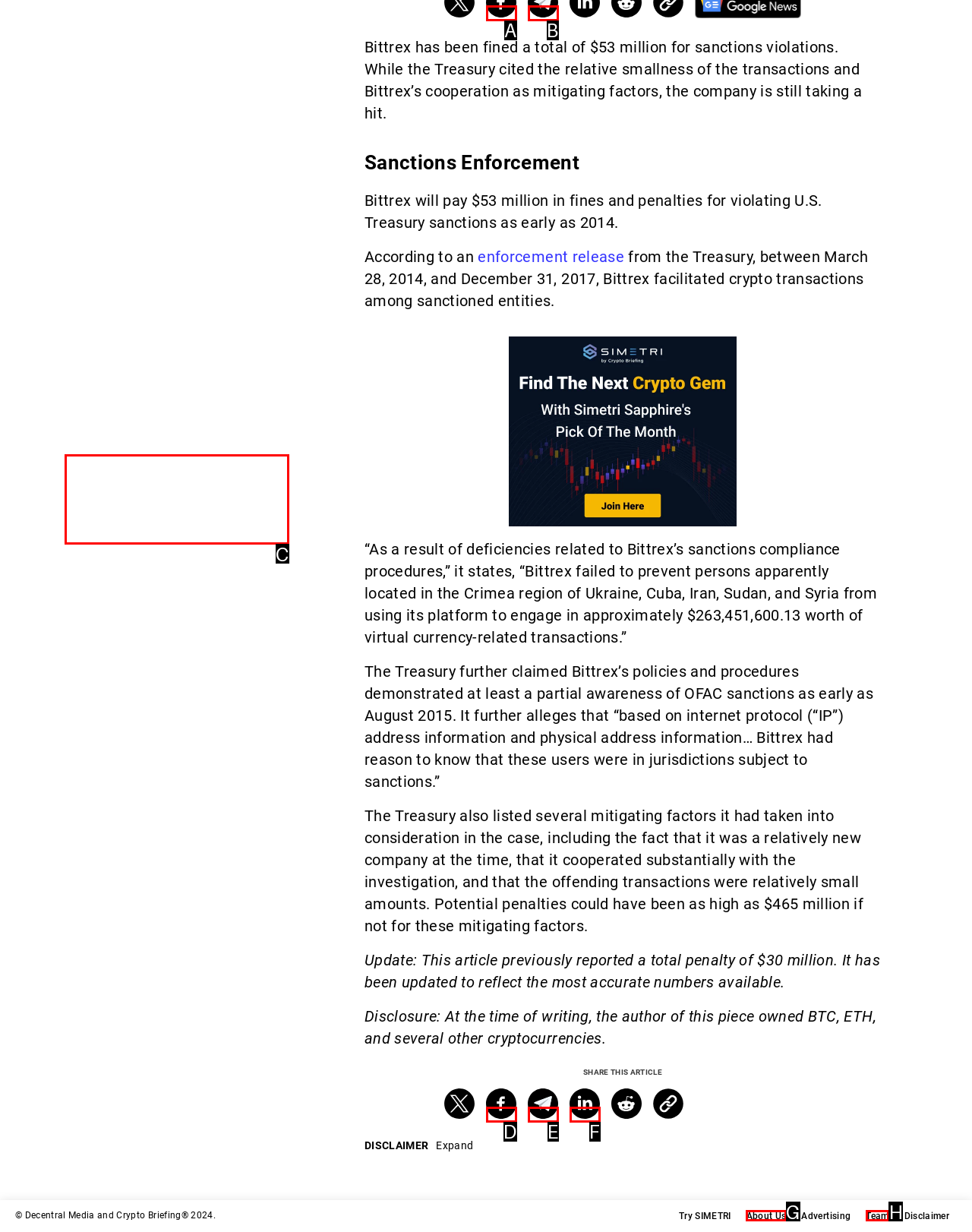Select the appropriate HTML element to click for the following task: Open the article about Binance resumes card payments for crypto purchases amid regulatory challenges
Answer with the letter of the selected option from the given choices directly.

C